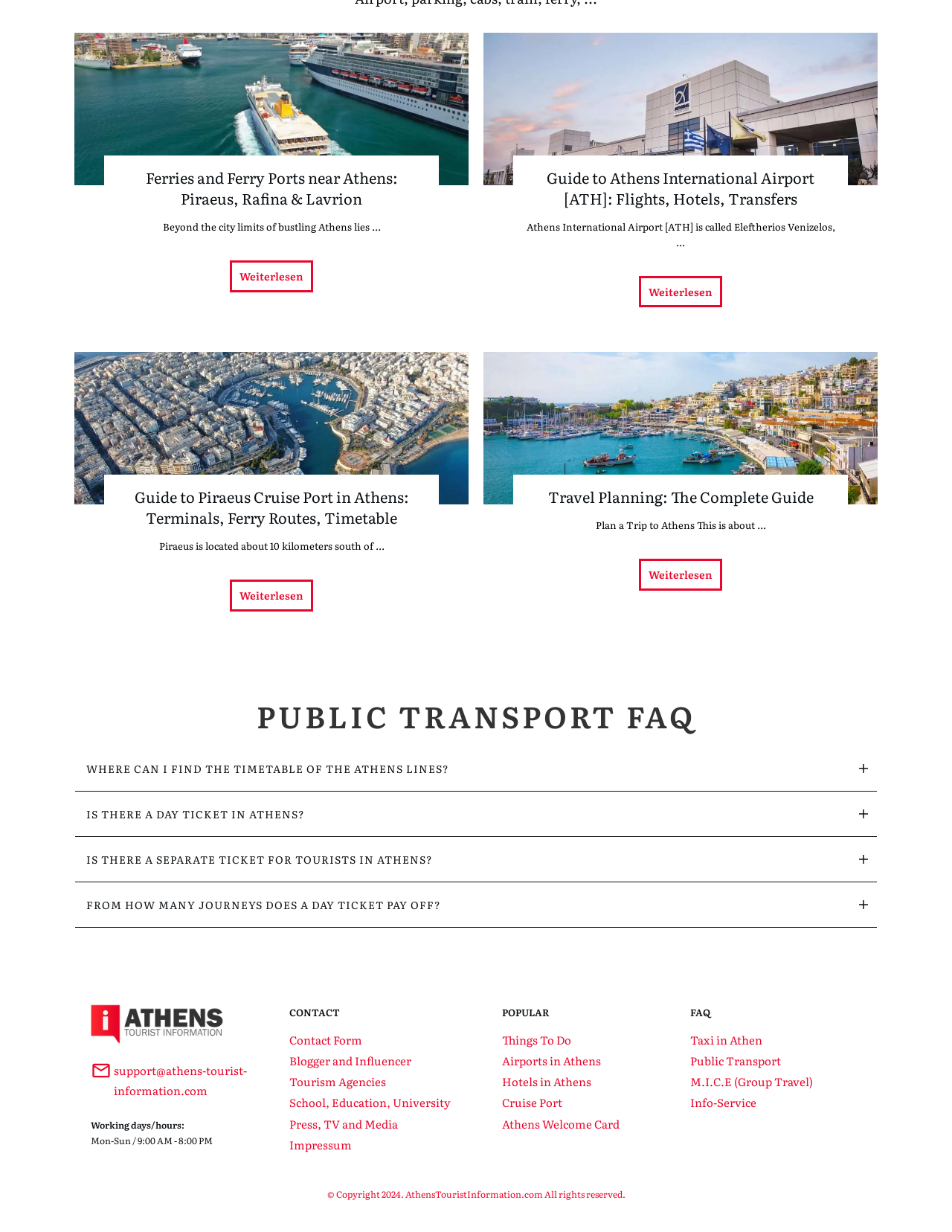Please find the bounding box coordinates (top-left x, top-left y, bottom-right x, bottom-right y) in the screenshot for the UI element described as follows: Press, TV and Media

[0.304, 0.905, 0.418, 0.918]